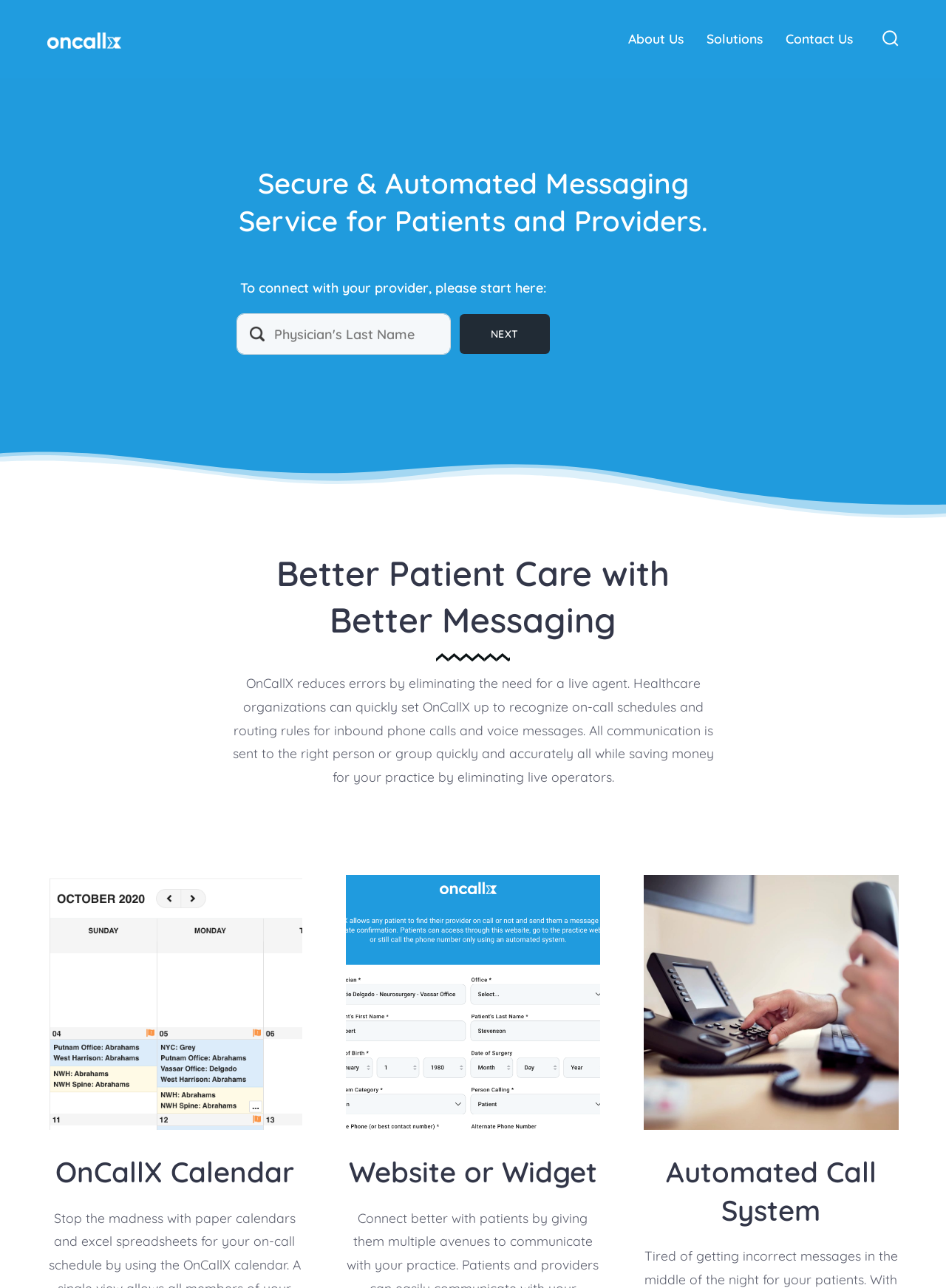Locate the bounding box coordinates of the element that should be clicked to fulfill the instruction: "Learn about buying weed in Canada".

None